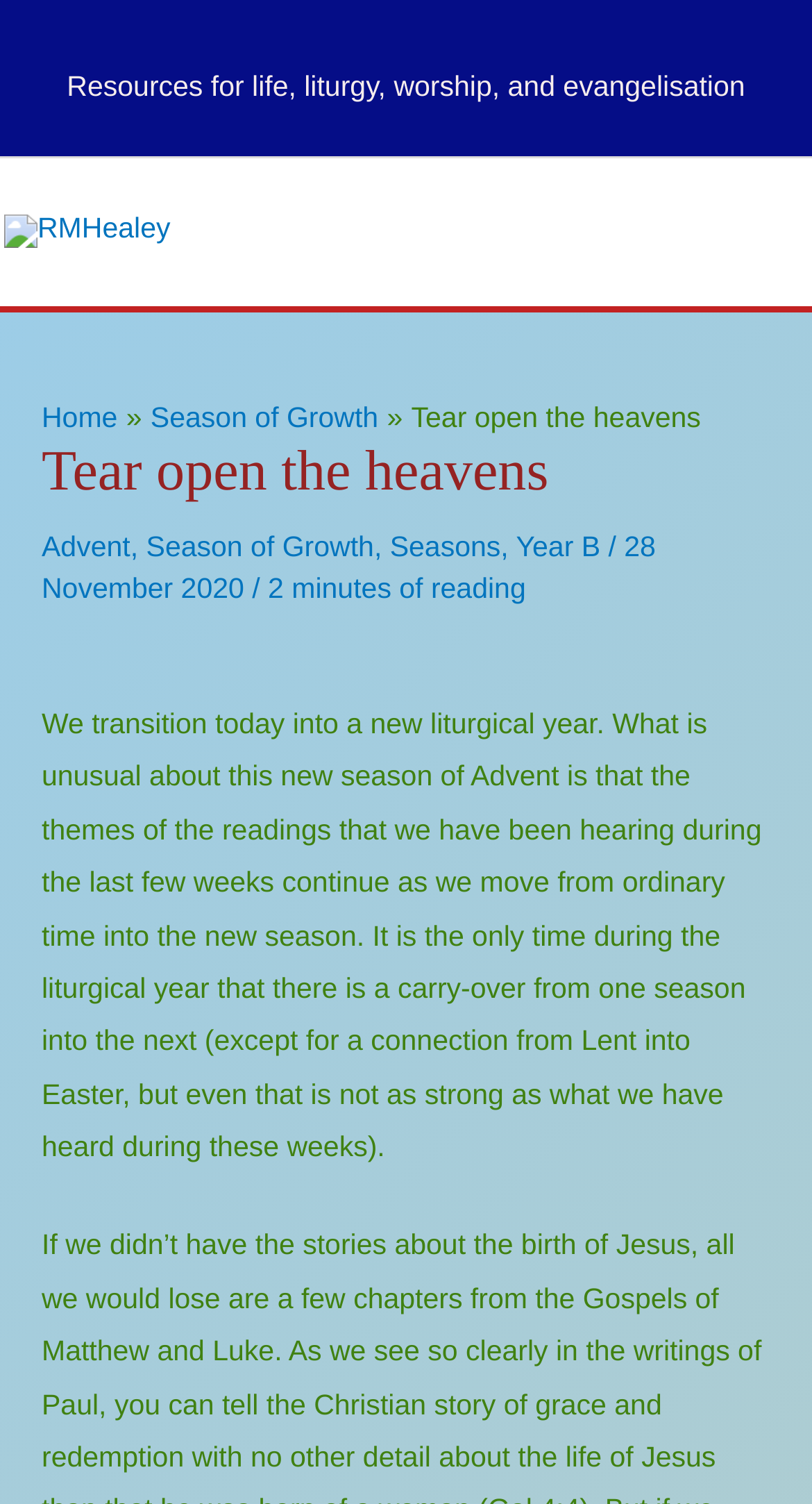Locate the headline of the webpage and generate its content.

Tear open the heavens